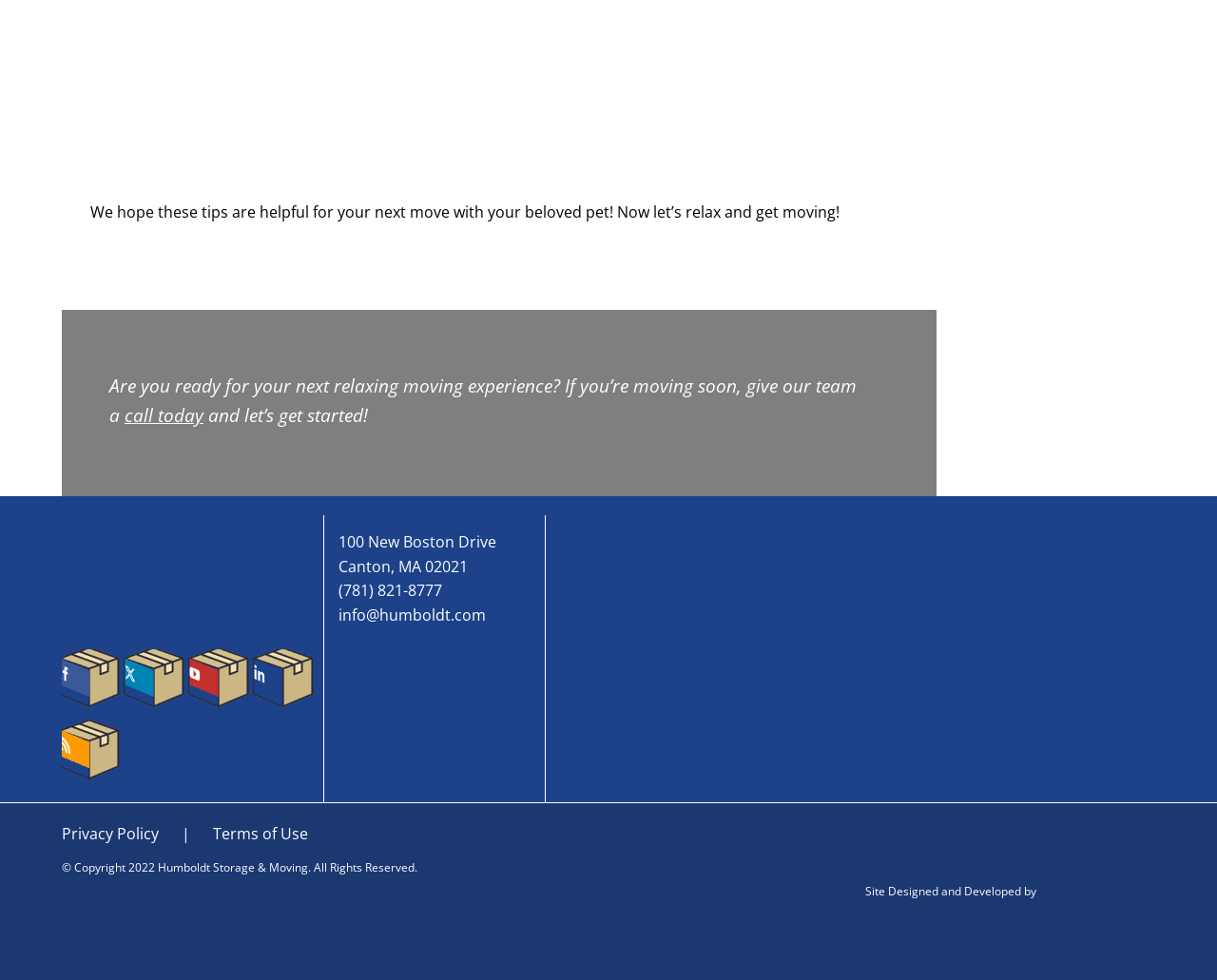Respond with a single word or phrase to the following question:
How many social media links are there?

5